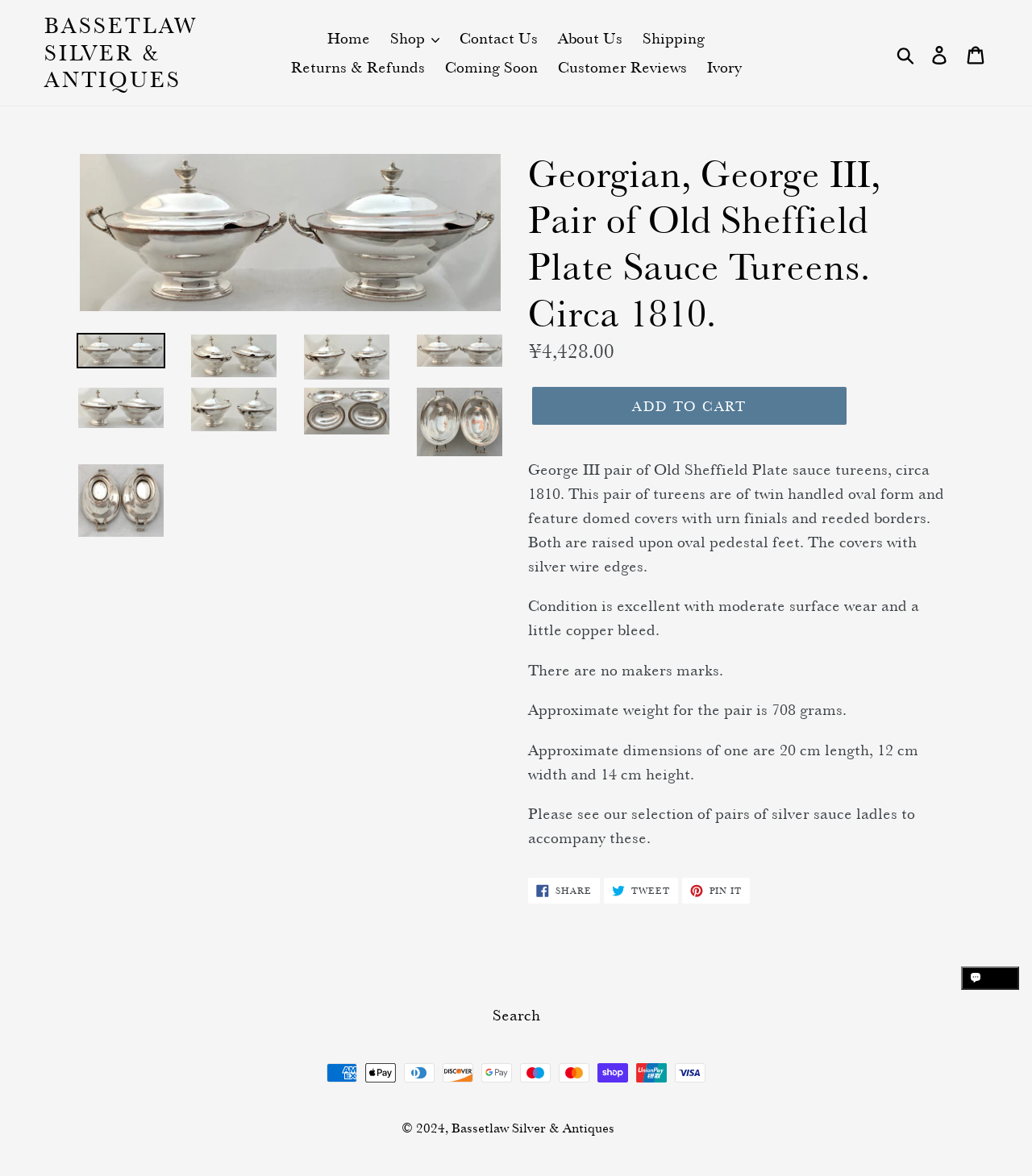Using the provided description alt="Kieran Mulcahy Solicitors", find the bounding box coordinates for the UI element. Provide the coordinates in (top-left x, top-left y, bottom-right x, bottom-right y) format, ensuring all values are between 0 and 1.

None